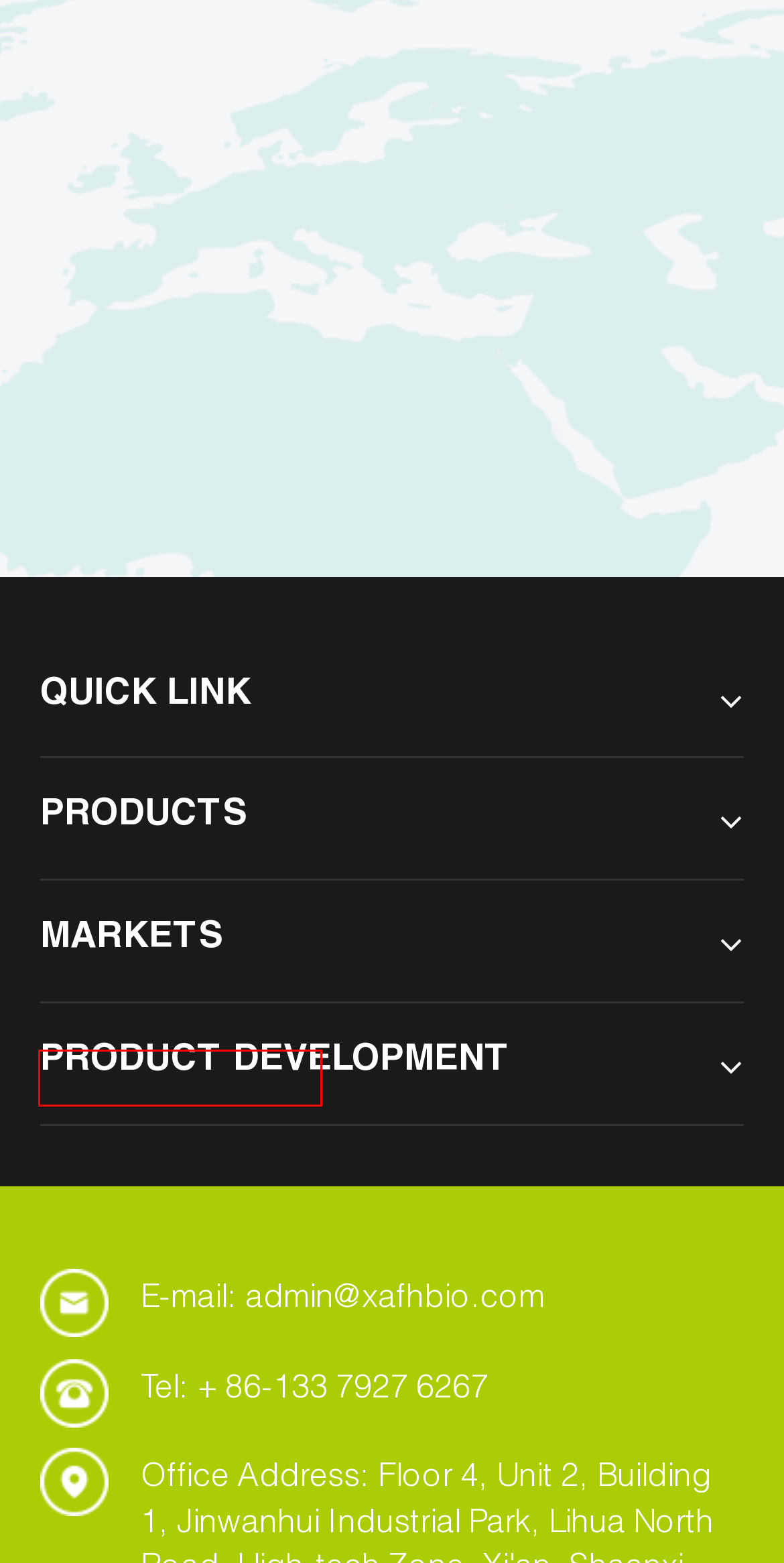Examine the screenshot of a webpage with a red bounding box around a UI element. Your task is to identify the webpage description that best corresponds to the new webpage after clicking the specified element. The given options are:
A. OEM | OEM and Customization Services - FocusHerb
B. Organic Natural Colorants Manufacturer - FocusHerb
C. Quality - GAP Certified Farms - FocusHerb
D. Herbal Extracts | Botanical Extract Supplier - FocusHerb
E. Contact for Plant Extract Wholesale Prices FocusHerb
F. Food and Nutrition Ingredients Supplier - FocusHerb
G. Professional Cosmetic Ingredients Supplier in China - FocusHerb
H. Fruits and Vegetables Powder Supplier in China - FocusHerb

G